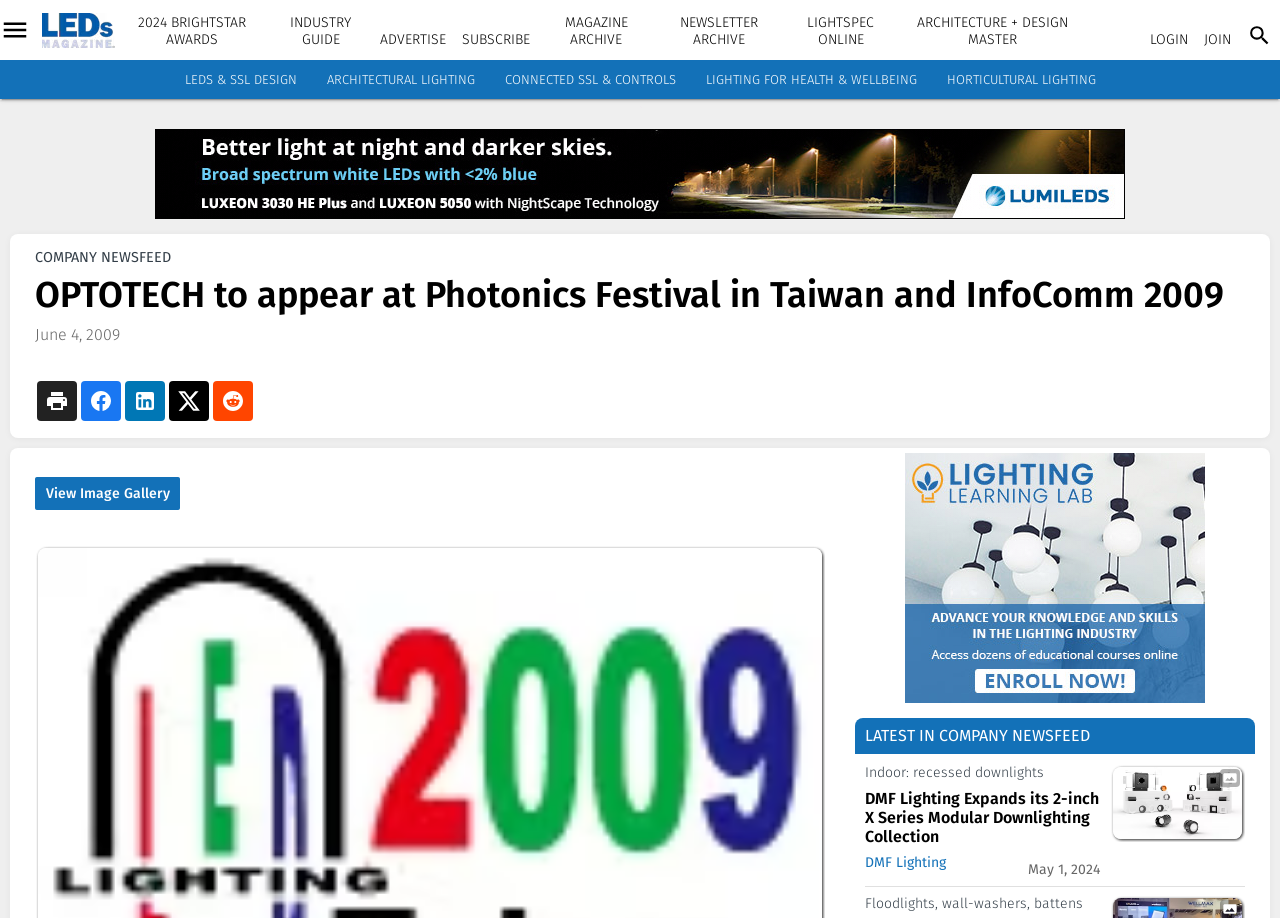Find the bounding box coordinates of the element I should click to carry out the following instruction: "Read DMF Lighting Expands its 2-inch X Series Modular Downlighting Collection".

[0.676, 0.86, 0.859, 0.922]